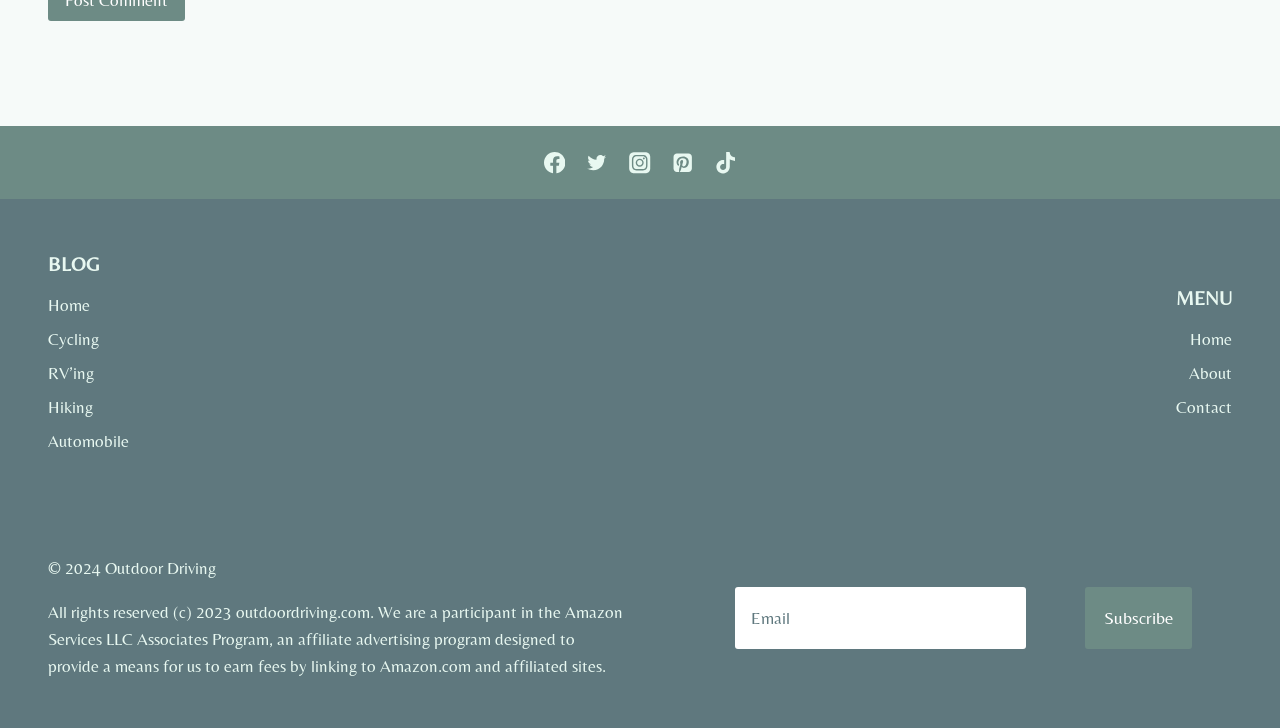Locate the bounding box coordinates for the element described below: "name="kb_field_0" placeholder="Email"". The coordinates must be four float values between 0 and 1, formatted as [left, top, right, bottom].

[0.574, 0.806, 0.802, 0.891]